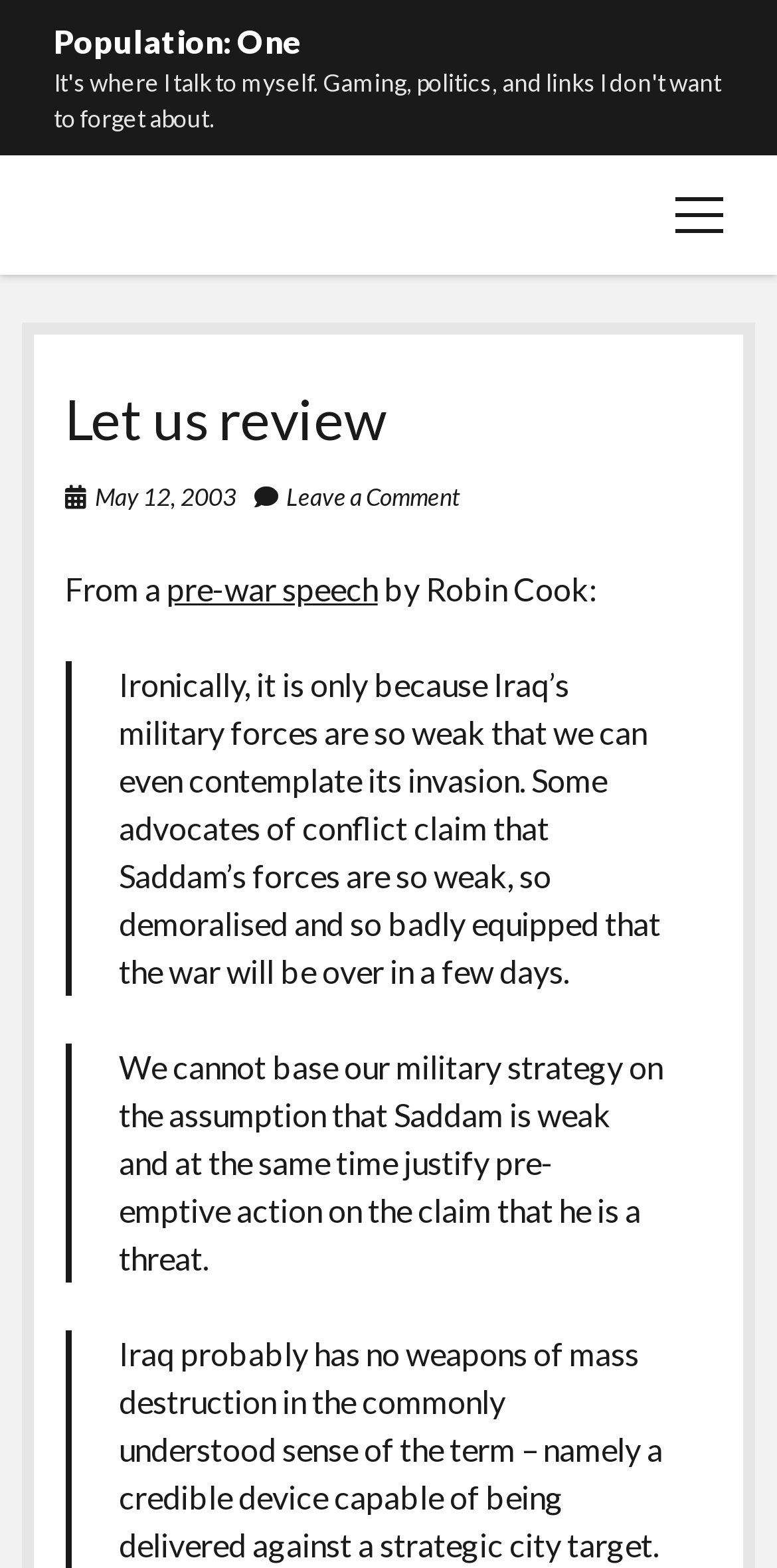How many blockquotes are there in the article? Examine the screenshot and reply using just one word or a brief phrase.

2